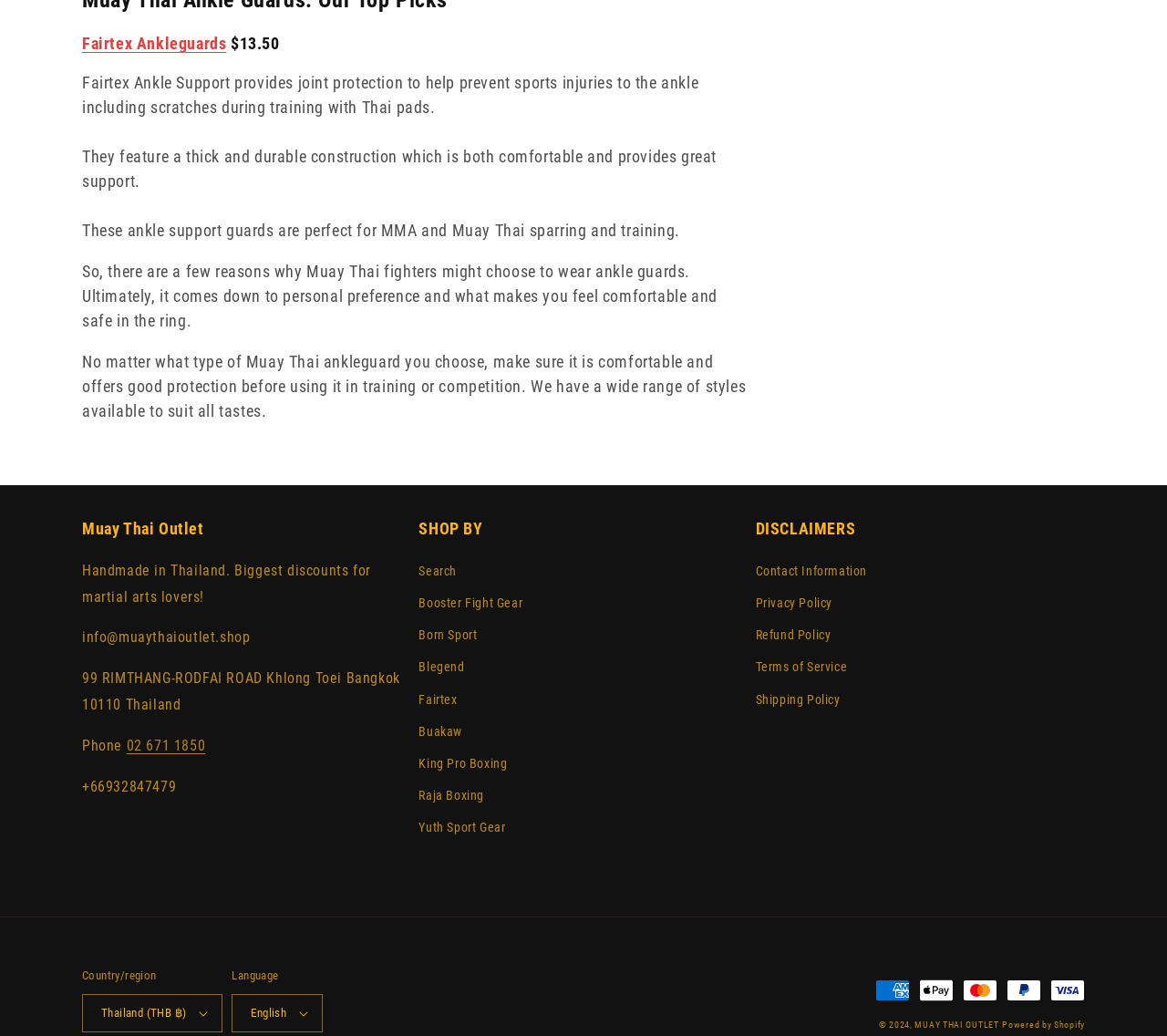Reply to the question with a brief word or phrase: What is the purpose of Muay Thai ankleguards?

Joint protection